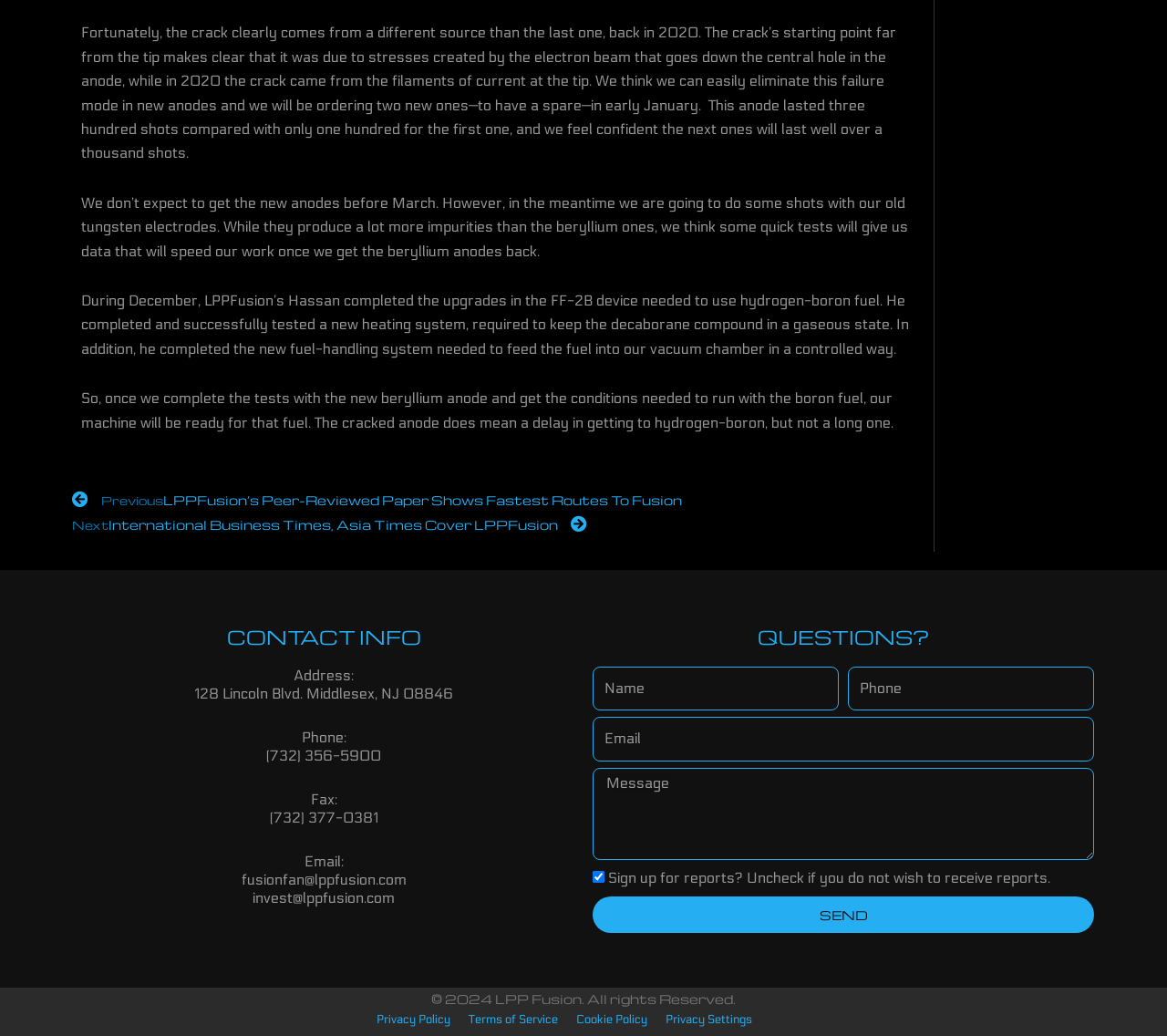Determine the bounding box coordinates for the UI element described. Format the coordinates as (top-left x, top-left y, bottom-right x, bottom-right y) and ensure all values are between 0 and 1. Element description: Send

[0.508, 0.866, 0.938, 0.901]